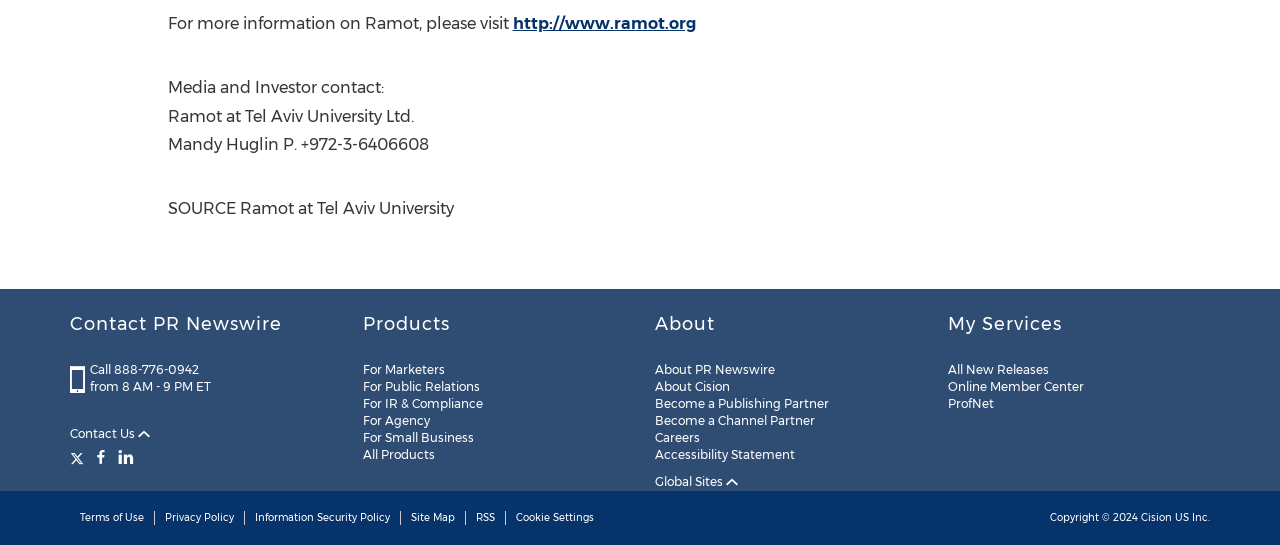Identify the bounding box coordinates of the region that should be clicked to execute the following instruction: "Read the news about the meteorite impact".

None